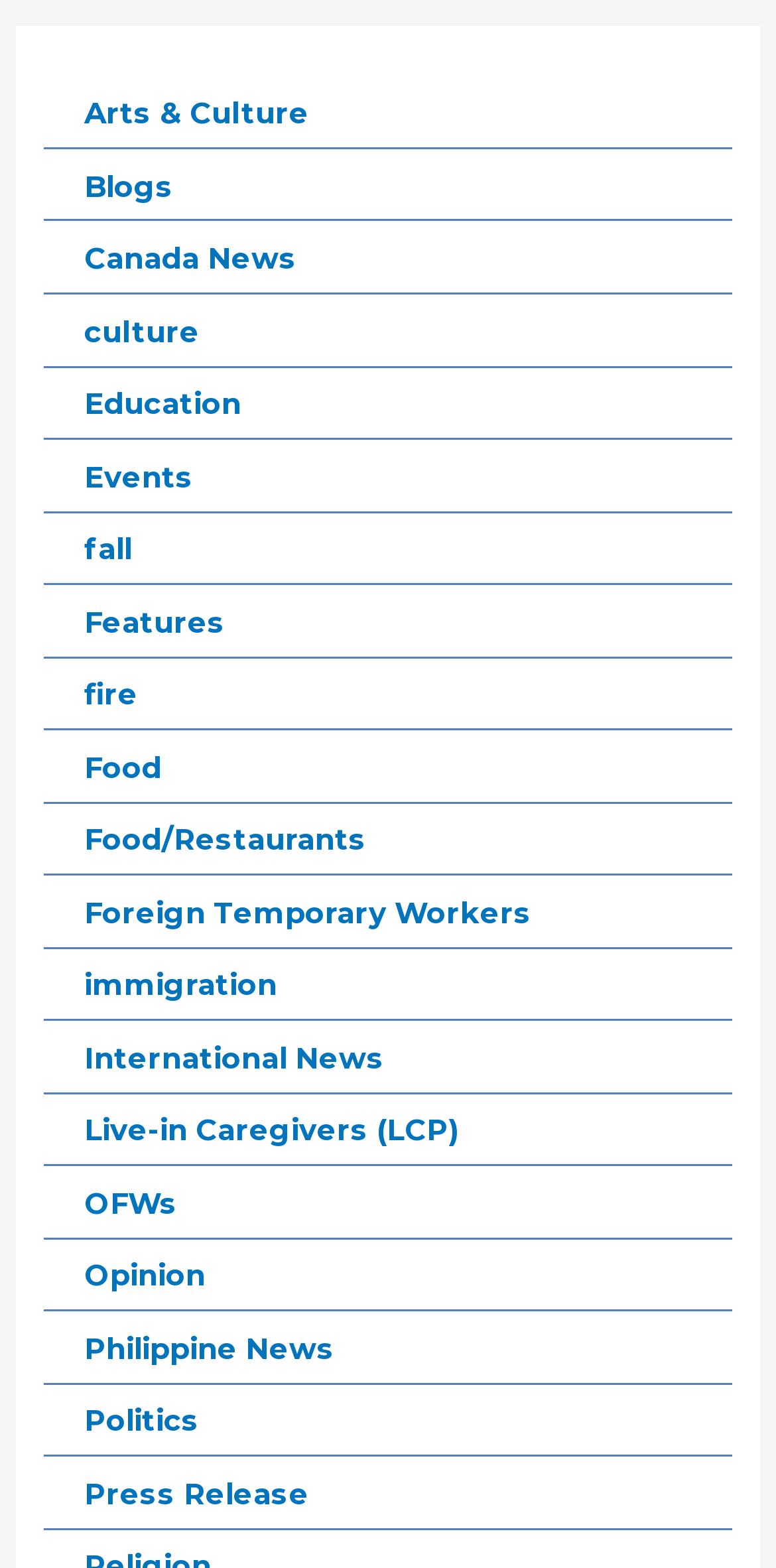Provide a single word or phrase answer to the question: 
What is the category that comes after 'Food'?

Food/Restaurants